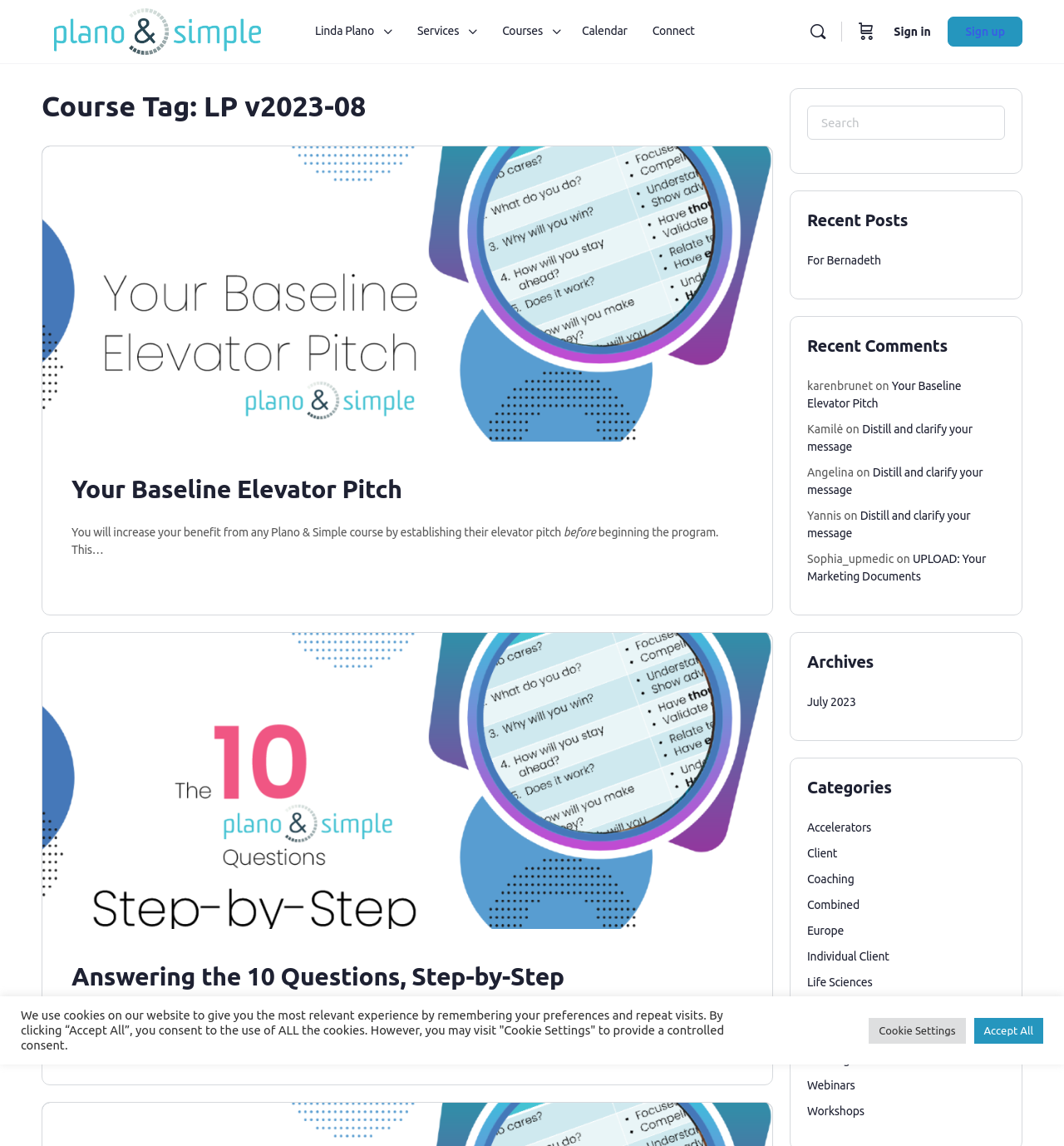What is the name of the person offering strategic communications?
Based on the image, respond with a single word or phrase.

Linda Plano